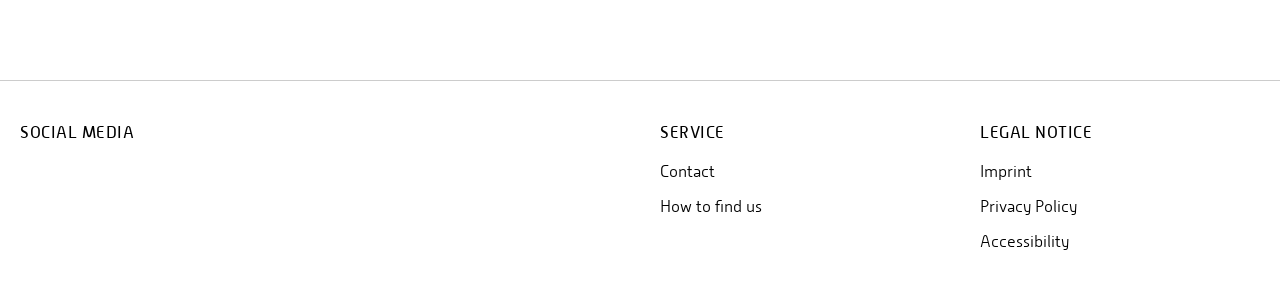Given the description of the UI element: "Accessibility", predict the bounding box coordinates in the form of [left, top, right, bottom], with each value being a float between 0 and 1.

[0.766, 0.76, 0.835, 0.823]